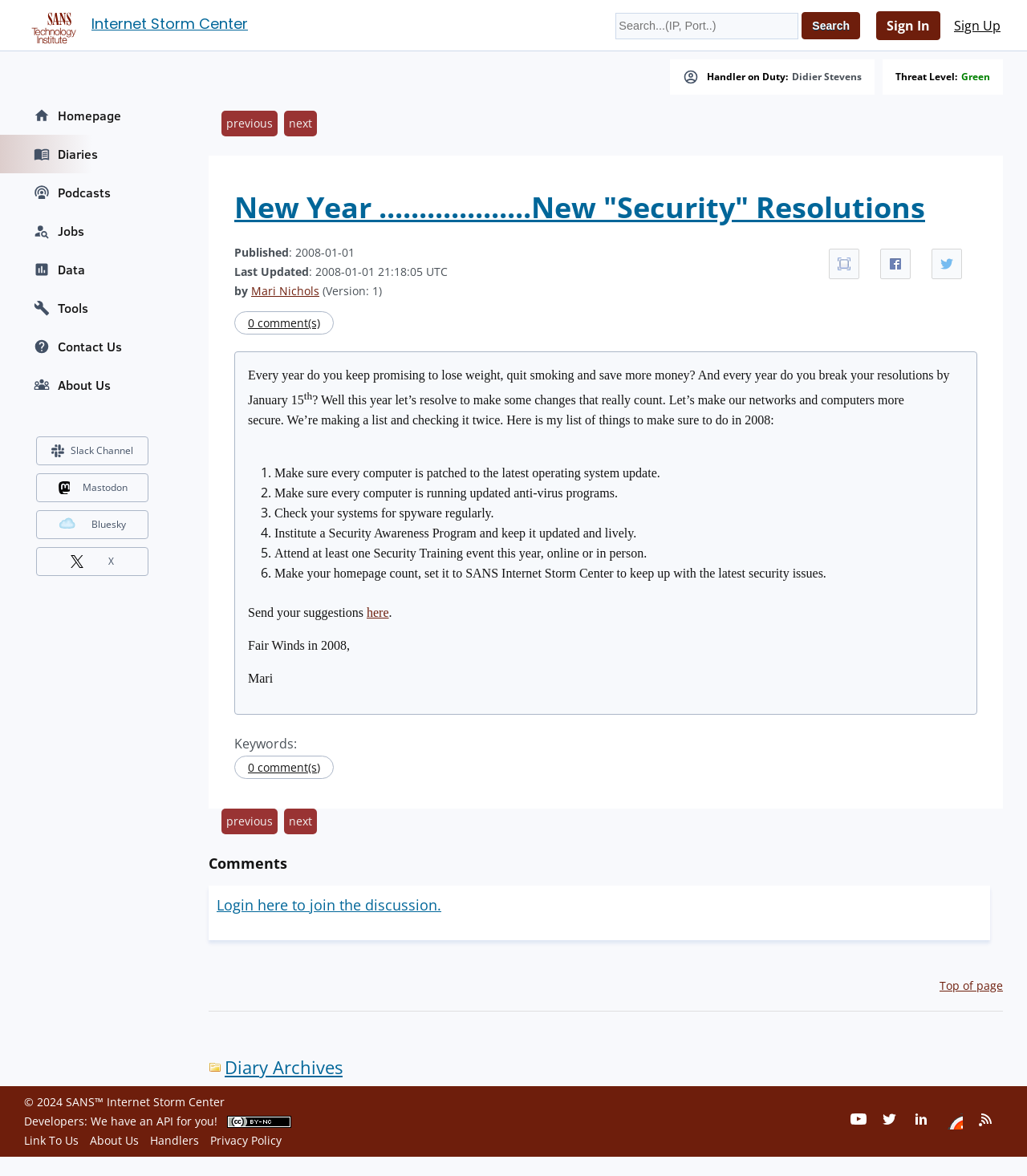Identify the coordinates of the bounding box for the element that must be clicked to accomplish the instruction: "Check the comments".

[0.203, 0.726, 0.977, 0.742]